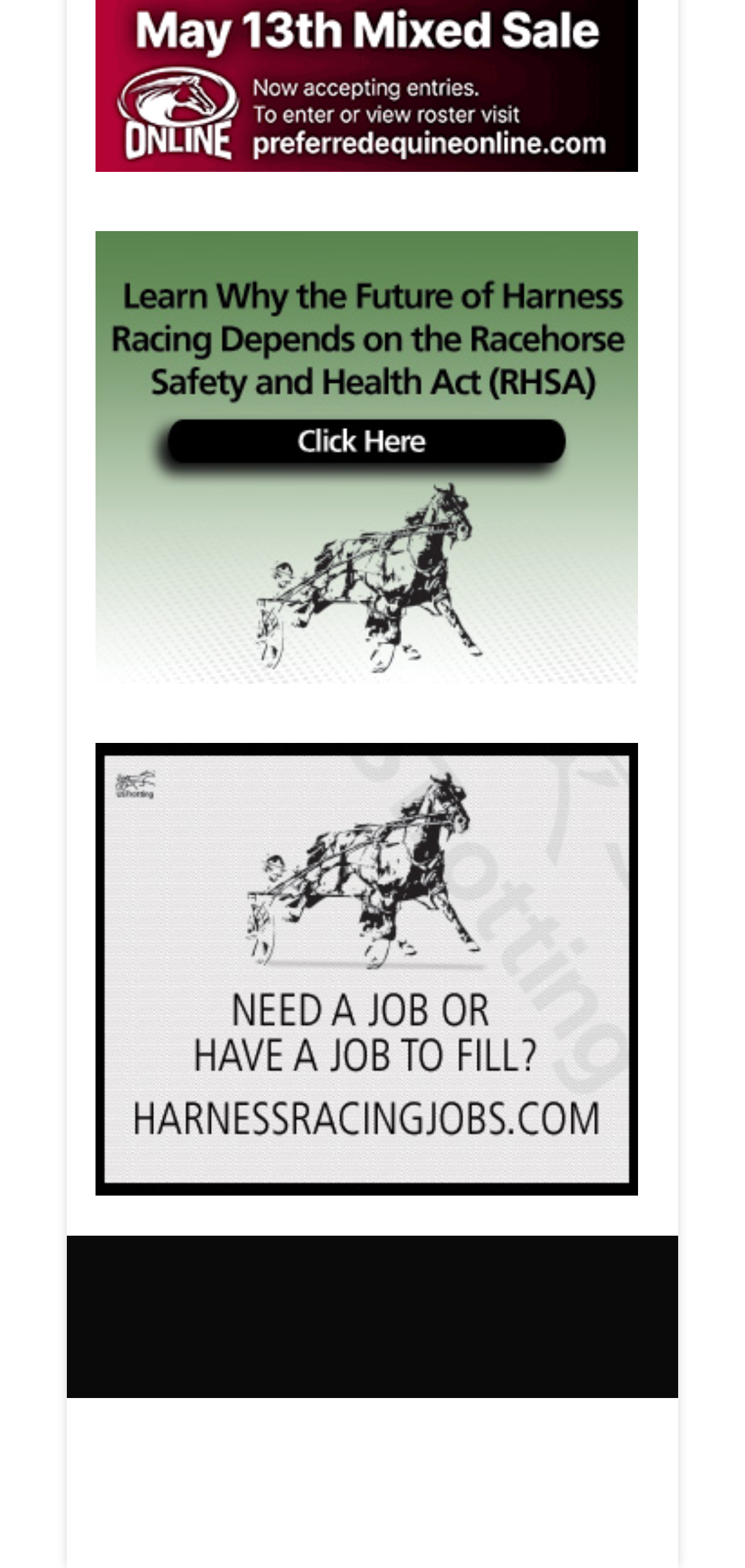What is the second link in the bottom navigation bar?
Based on the image, answer the question with a single word or brief phrase.

MEMBERS